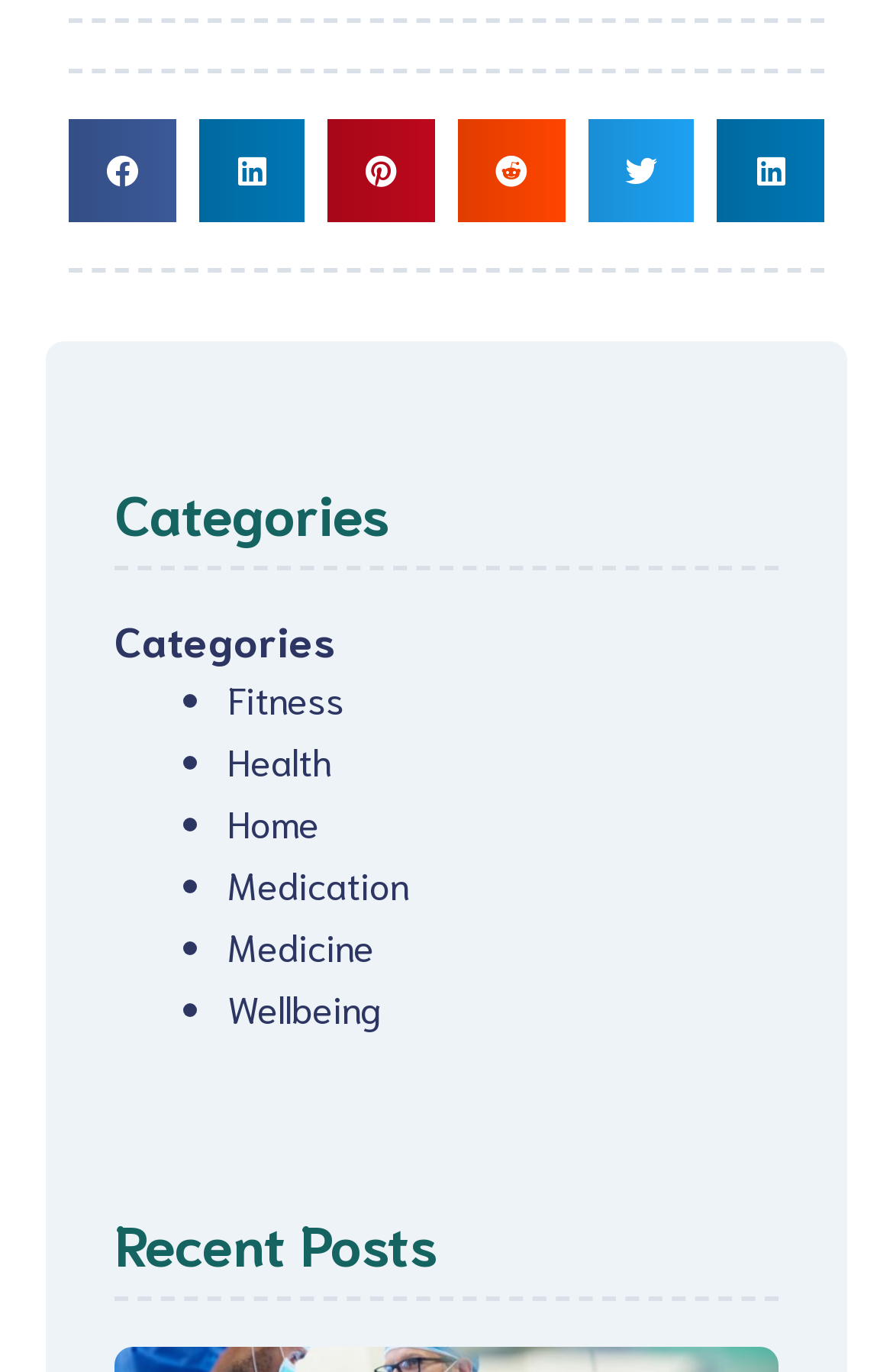Pinpoint the bounding box coordinates of the clickable element needed to complete the instruction: "View 4D Virtual Impact". The coordinates should be provided as four float numbers between 0 and 1: [left, top, right, bottom].

None